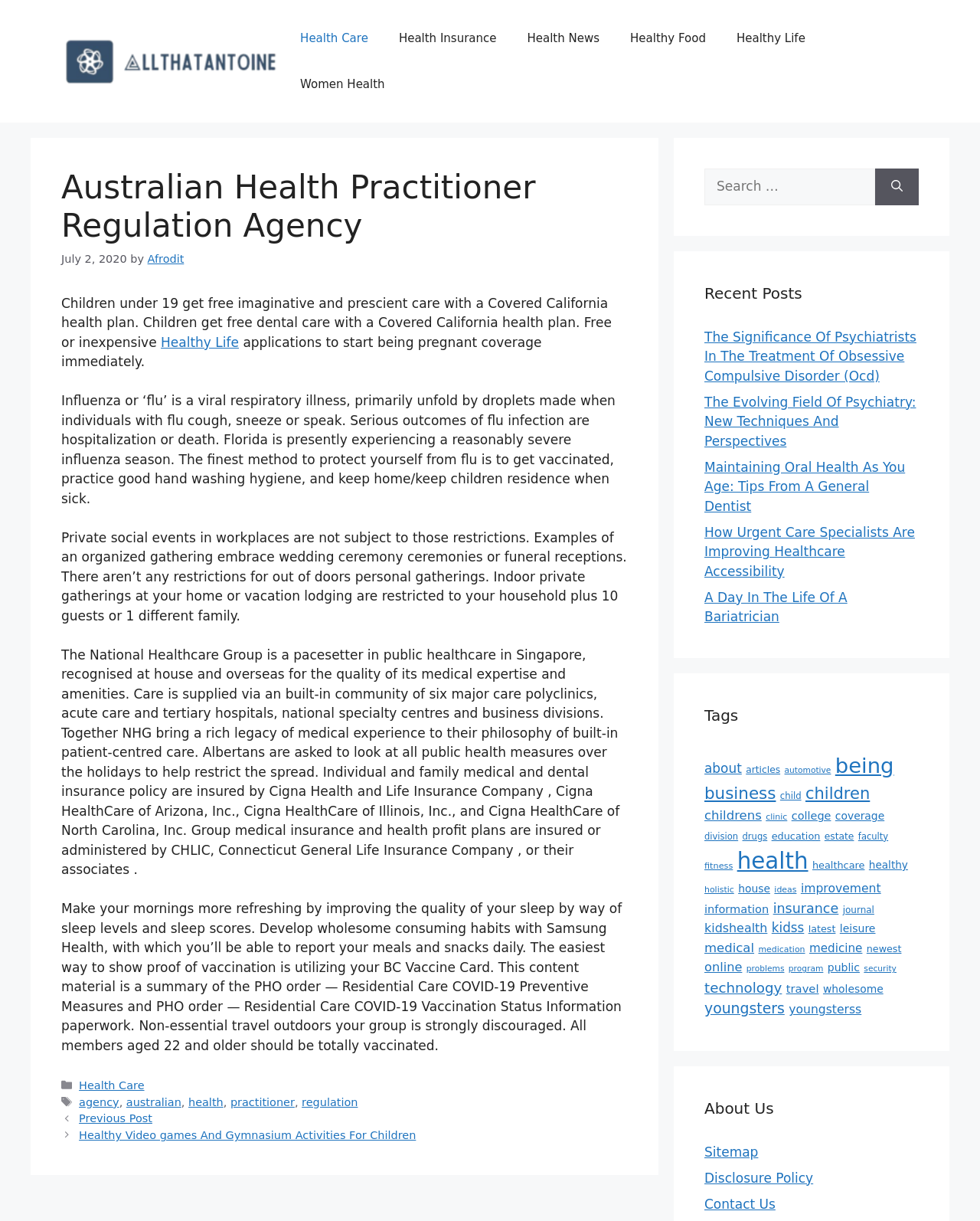Using the description "parent_node: Search for: aria-label="Search"", locate and provide the bounding box of the UI element.

[0.893, 0.138, 0.938, 0.168]